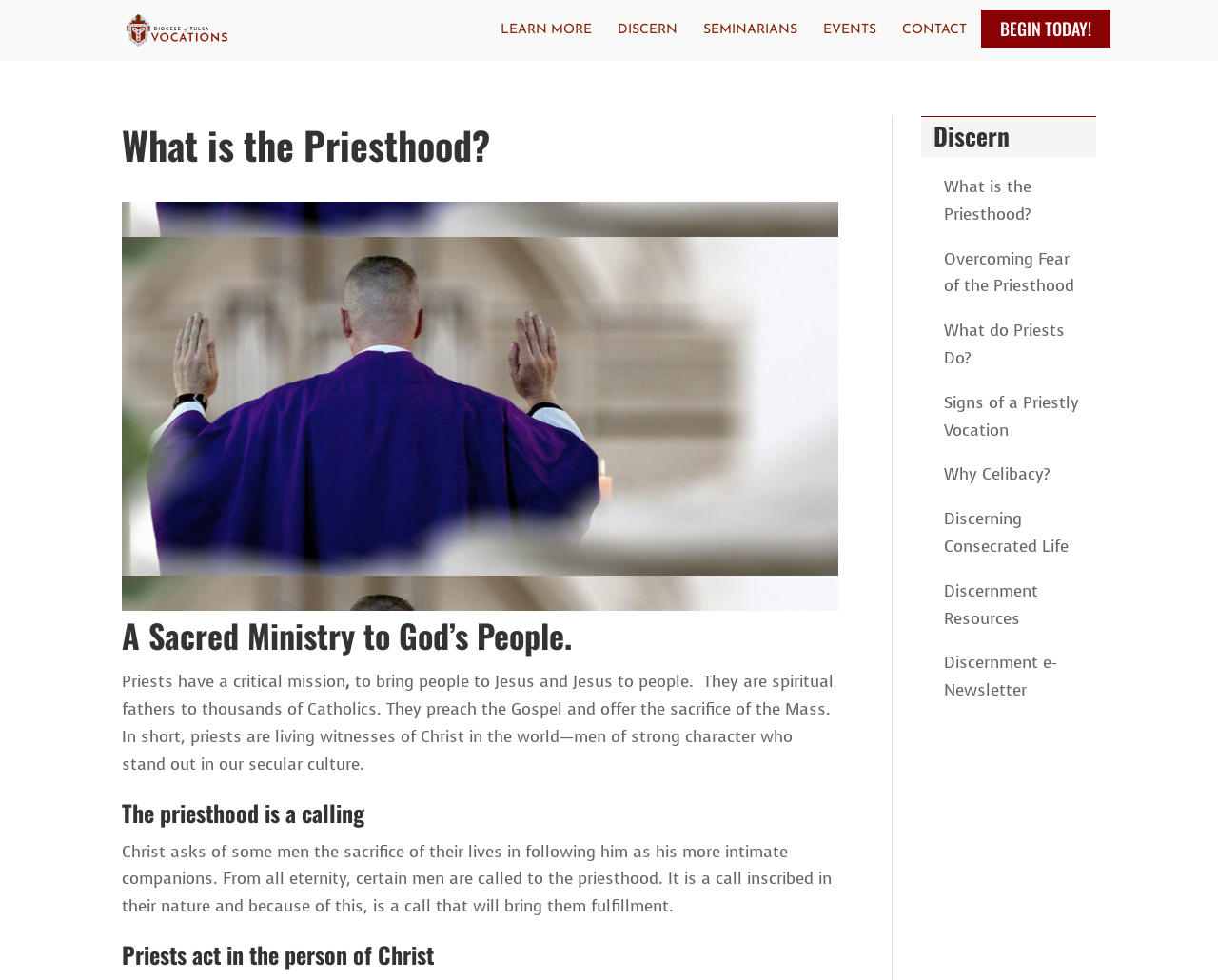Indicate the bounding box coordinates of the element that needs to be clicked to satisfy the following instruction: "Click on the 'BEGIN TODAY!' button". The coordinates should be four float numbers between 0 and 1, i.e., [left, top, right, bottom].

[0.805, 0.009, 0.912, 0.049]